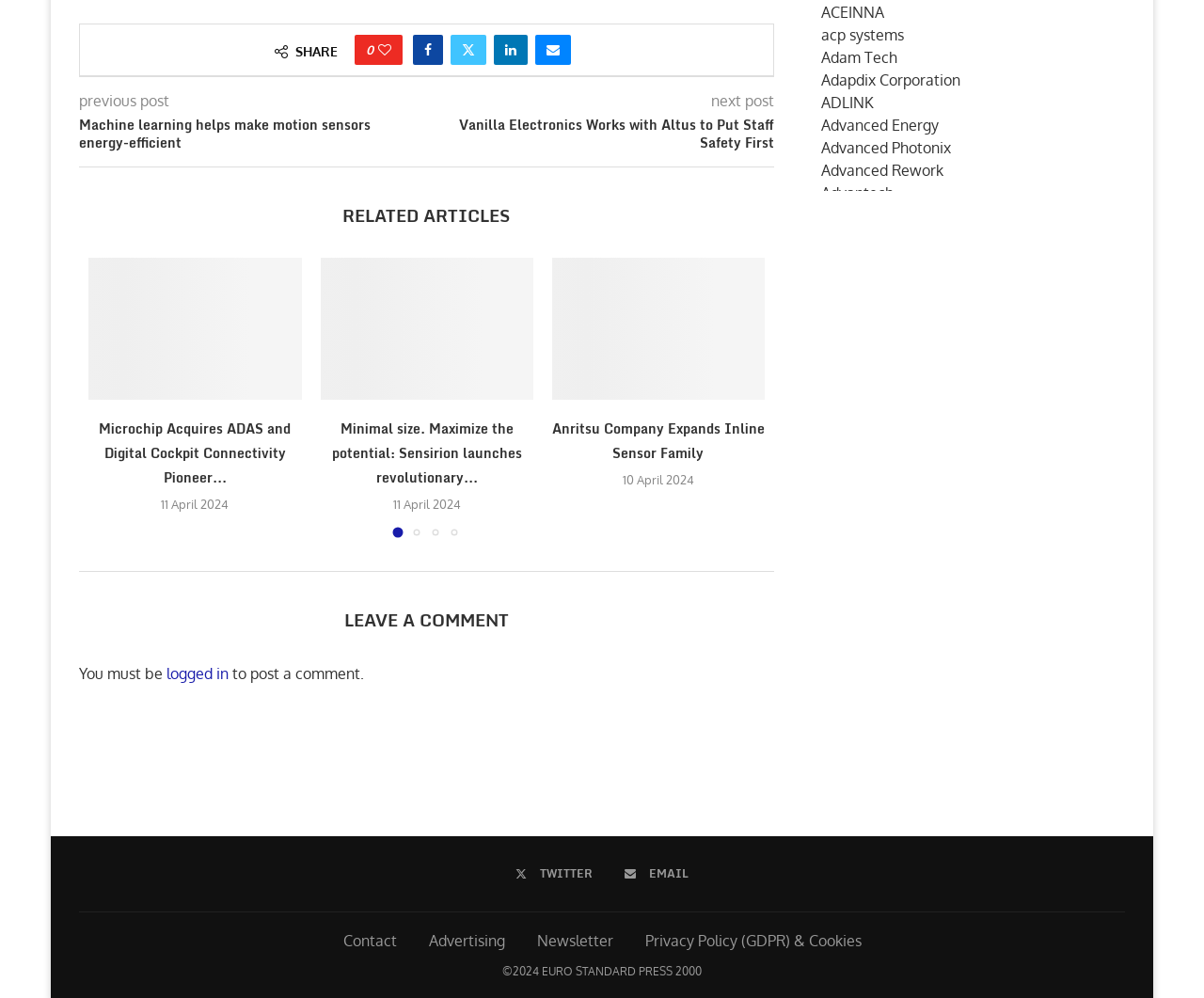Identify the bounding box coordinates necessary to click and complete the given instruction: "Read 'Machine learning helps make motion sensors energy-efficient'".

[0.066, 0.115, 0.354, 0.152]